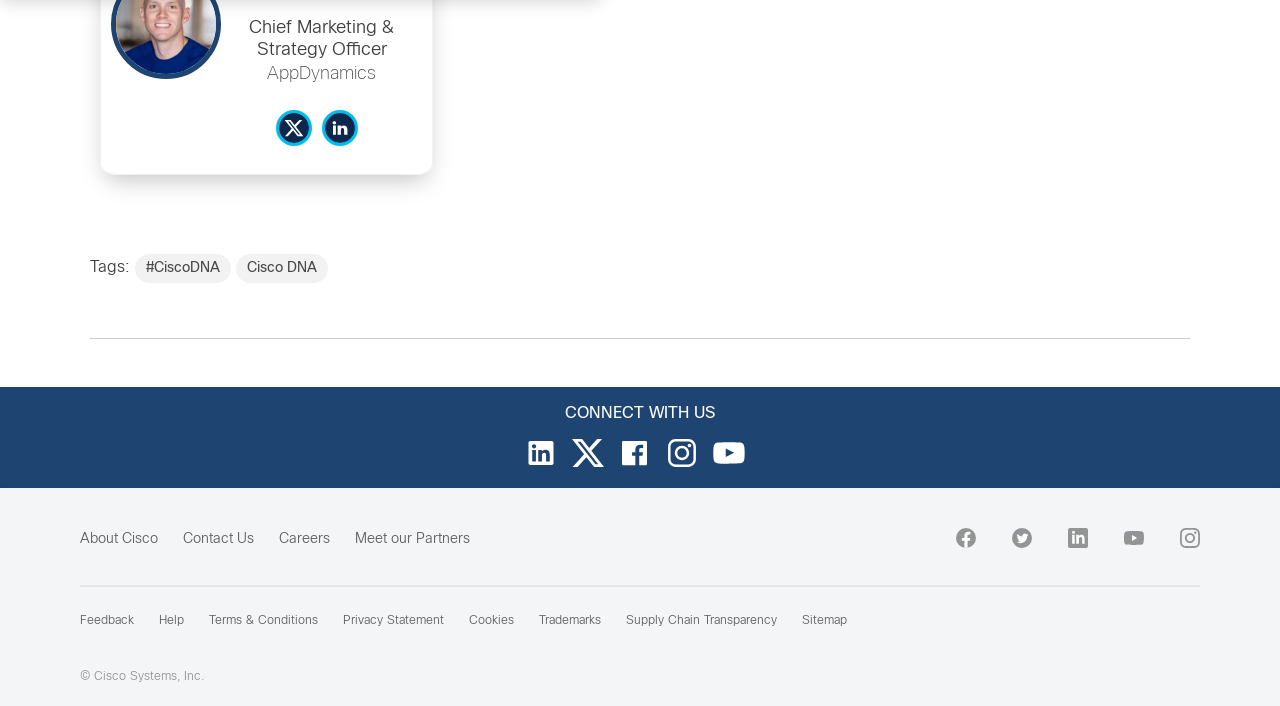Given the description "alt="Go to Cisco's Twitter"", determine the bounding box of the corresponding UI element.

[0.447, 0.646, 0.472, 0.67]